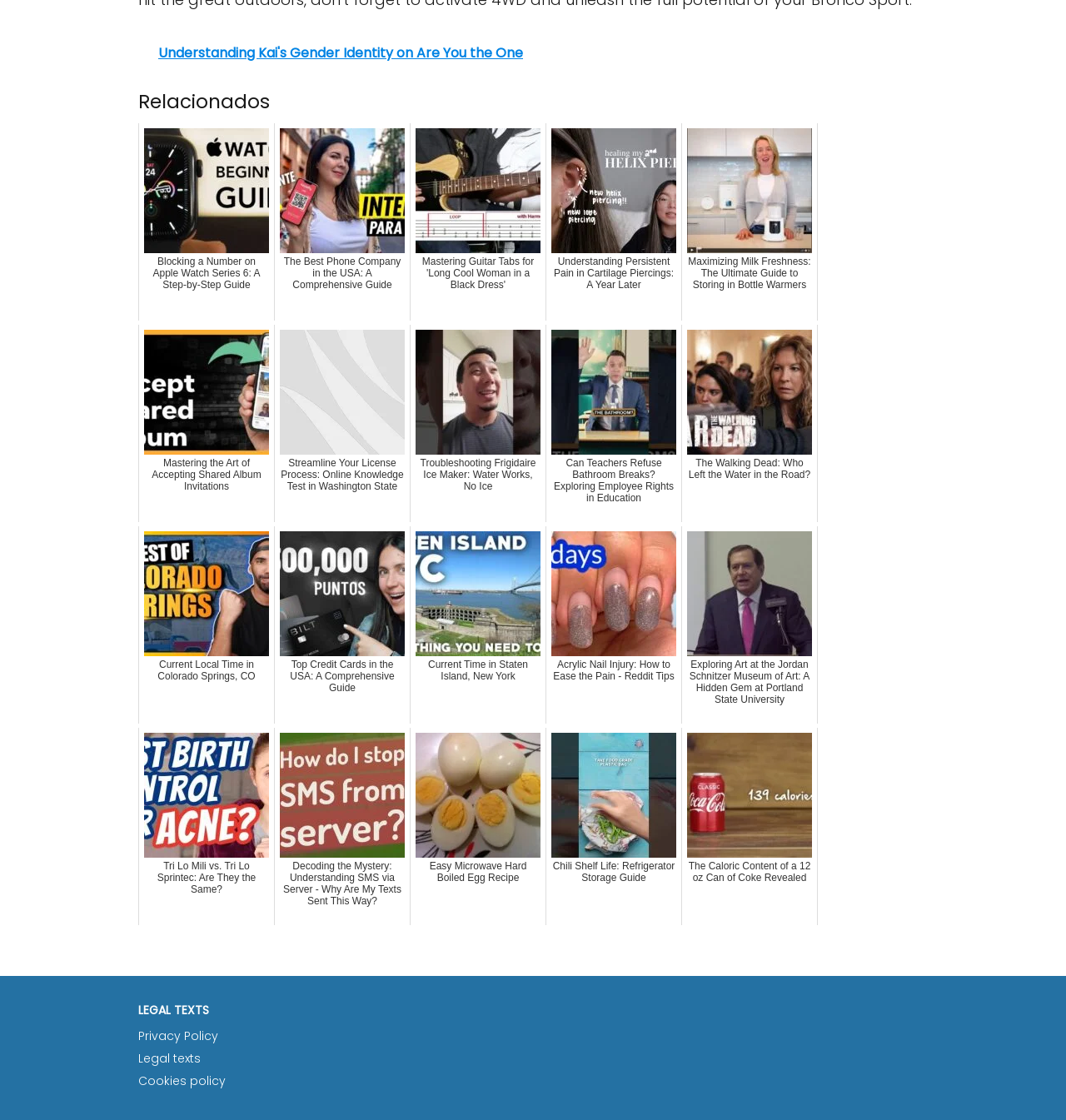Give a one-word or short phrase answer to the question: 
What is the last link about?

Caloric Content of Coke